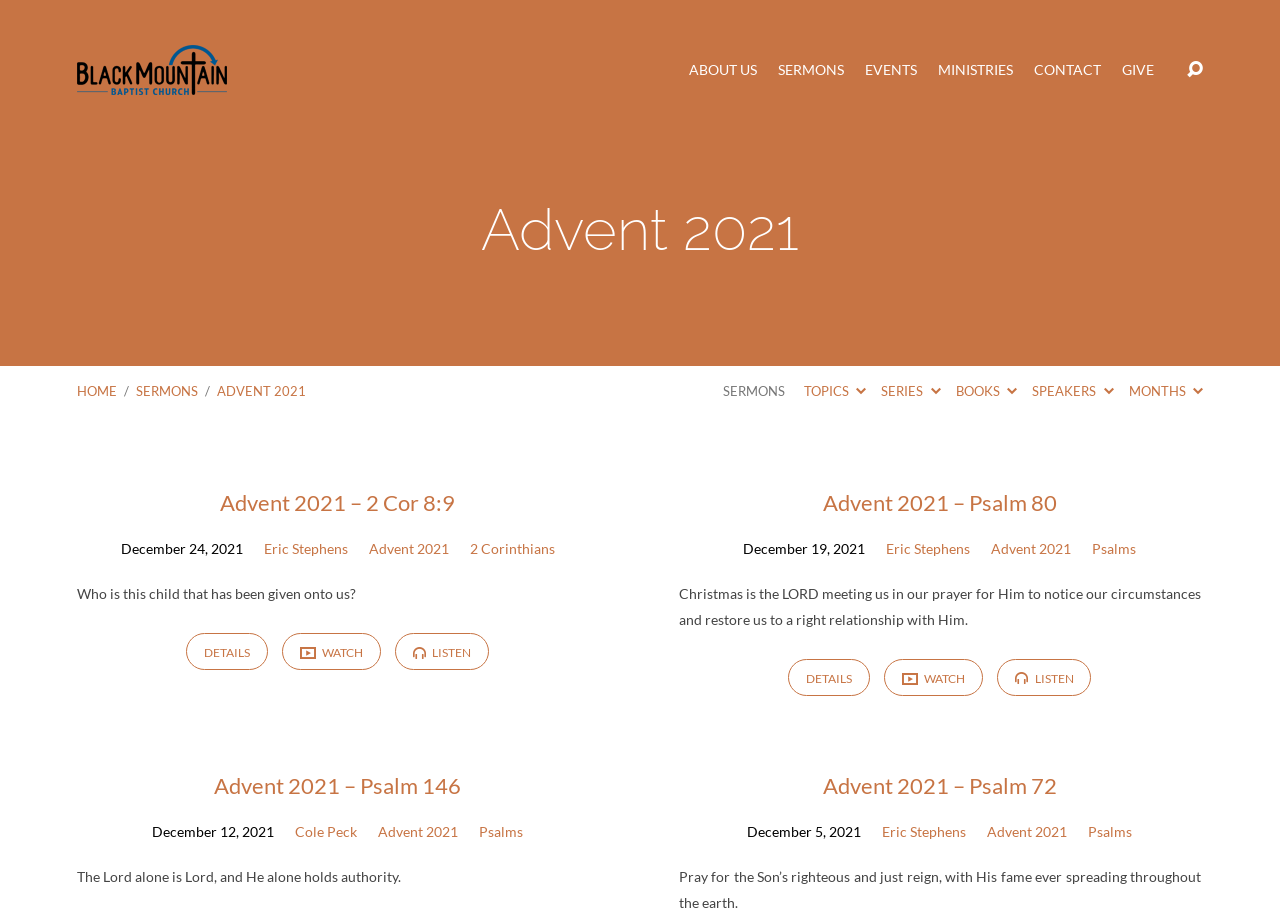Select the bounding box coordinates of the element I need to click to carry out the following instruction: "click on ABOUT US".

[0.539, 0.07, 0.592, 0.085]